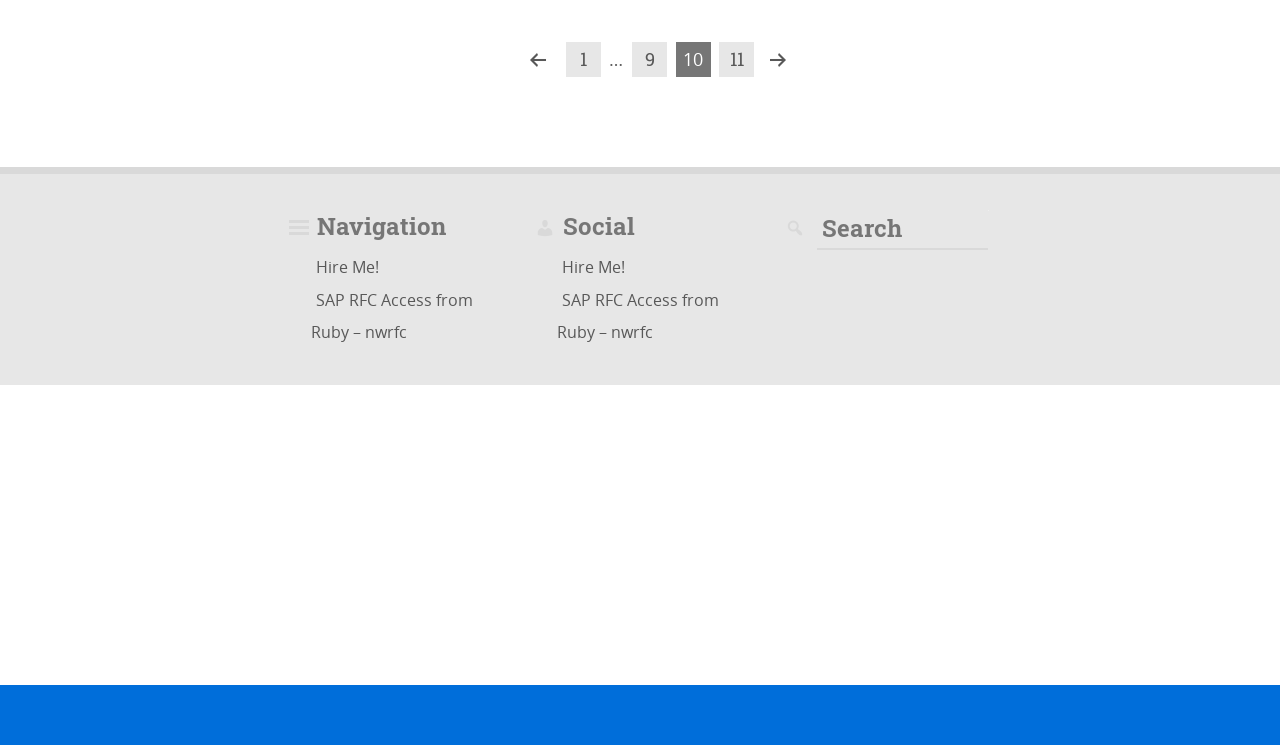Determine the bounding box coordinates of the region that needs to be clicked to achieve the task: "View page 11".

[0.562, 0.056, 0.589, 0.103]